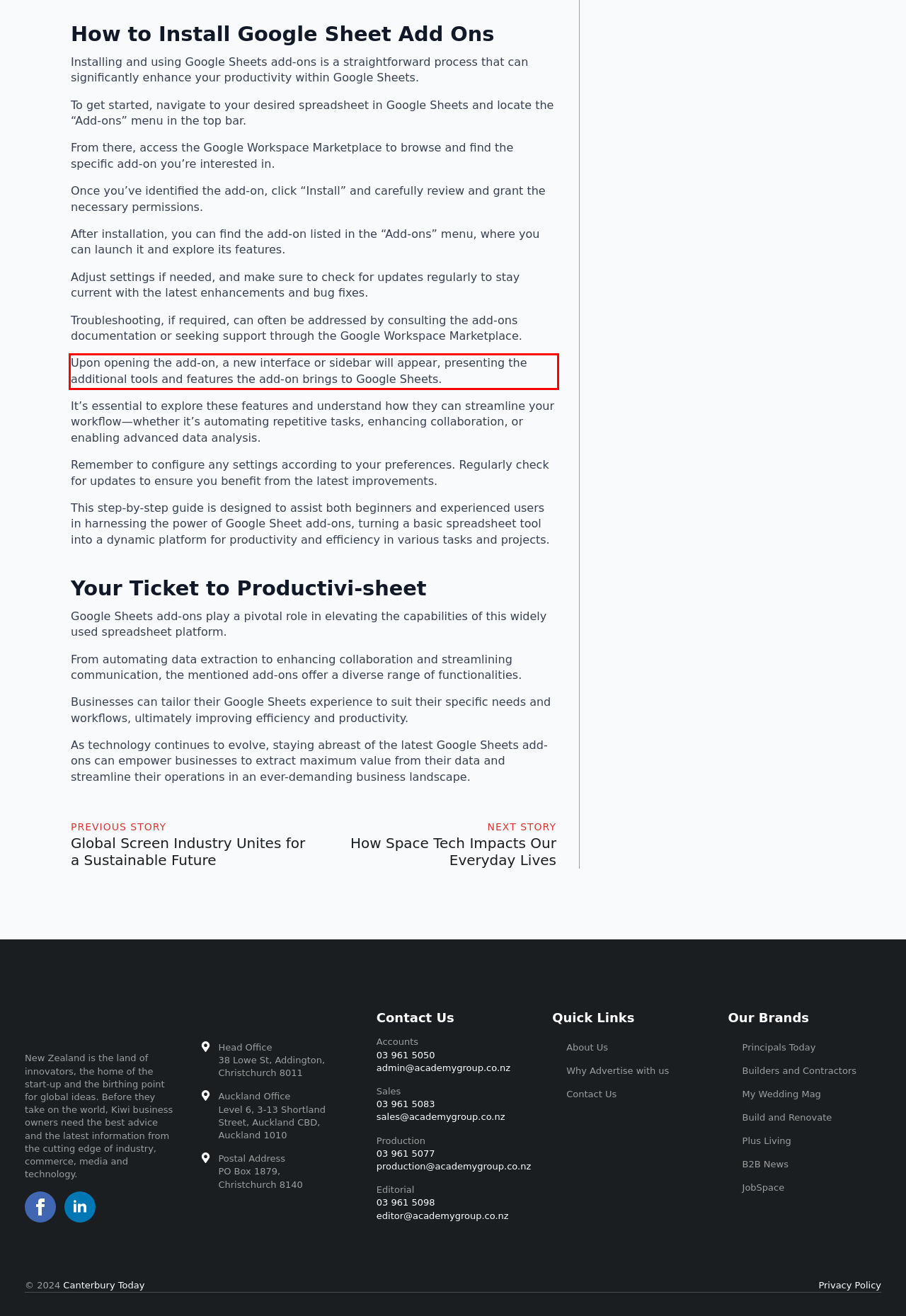You are presented with a webpage screenshot featuring a red bounding box. Perform OCR on the text inside the red bounding box and extract the content.

Upon opening the add-on, a new interface or sidebar will appear, presenting the additional tools and features the add-on brings to Google Sheets.